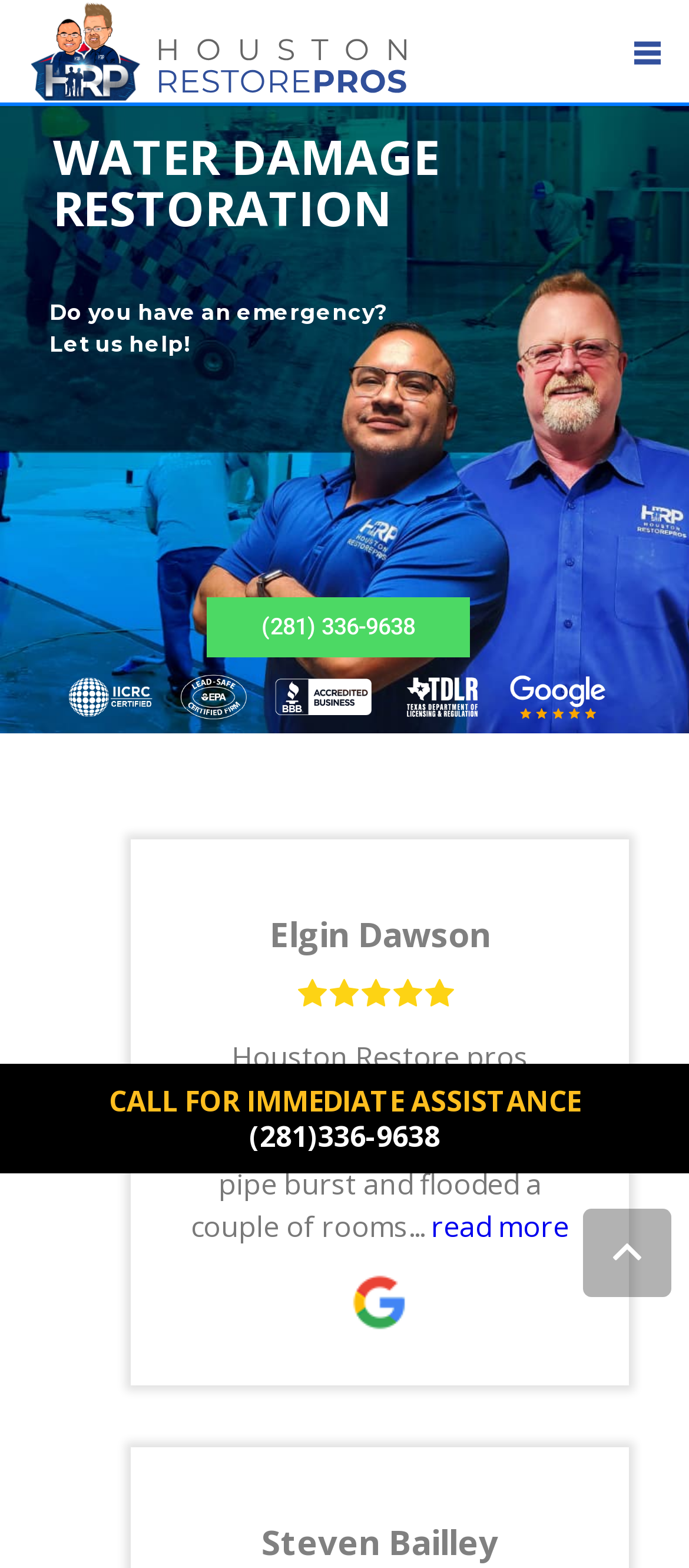Analyze the image and deliver a detailed answer to the question: How many customer testimonials are displayed on the webpage?

I counted the number of customer testimonials by looking at the static text elements on the webpage. There are two testimonials, one from Elgin Dawson and another from Steven Bailley, which suggests that there are two customer testimonials displayed on the webpage.